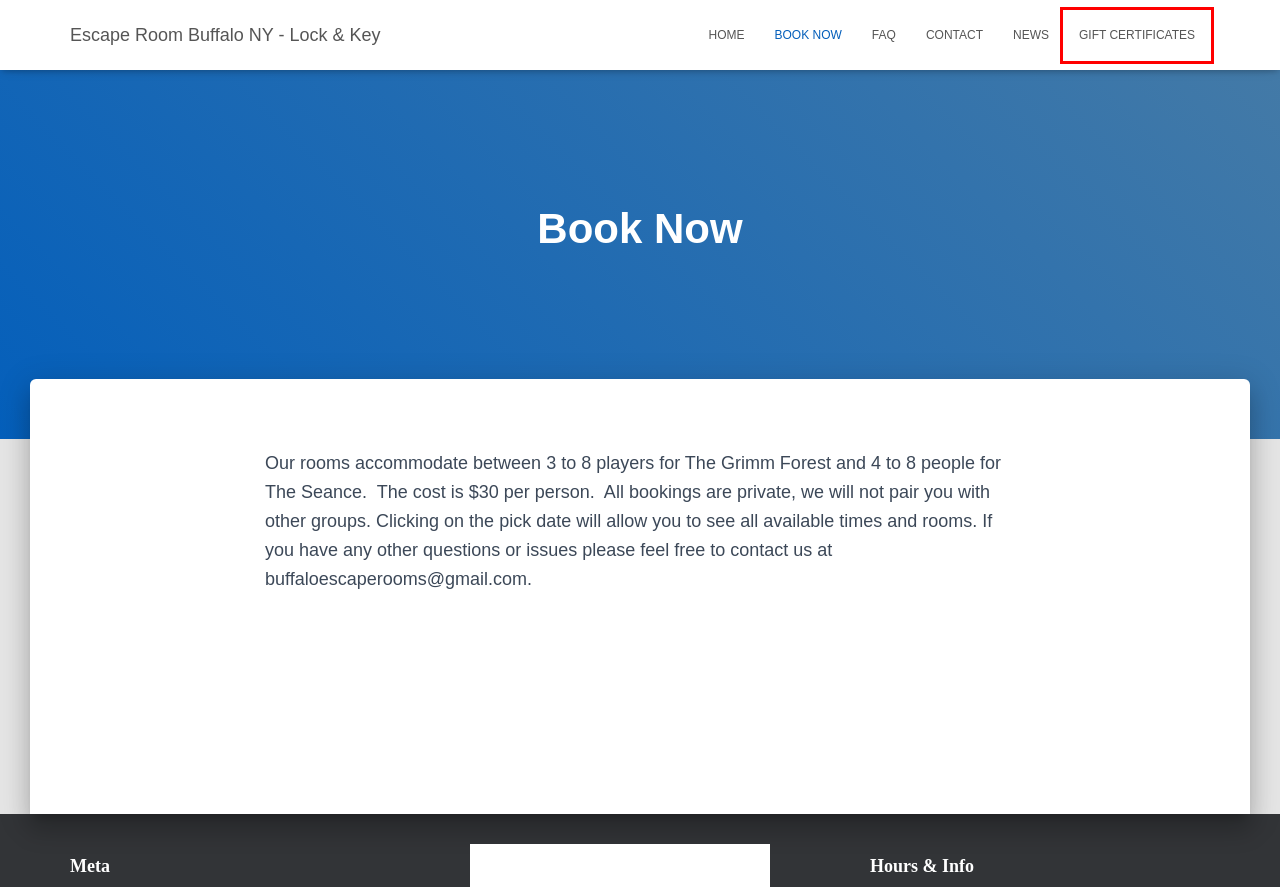Look at the given screenshot of a webpage with a red rectangle bounding box around a UI element. Pick the description that best matches the new webpage after clicking the element highlighted. The descriptions are:
A. Escape Room Buffalo NY - Lock & Key Escape Room
B. Comments for Escape Room Buffalo NY – Lock & Key
C. FAQ - Escape Room Buffalo NY - Lock & Key
D. Premium WordPress Themes, Templates & Plugins @ ThemeIsle
E. News - Escape Room Buffalo NY - Lock & Key
F. Blog Tool, Publishing Platform, and CMS – WordPress.org
G. Gift Certificates are Now Available! - Escape Room Buffalo NY - Lock & Key
H. Team Building Events Buffalo | Lock and Key Escape Room

G